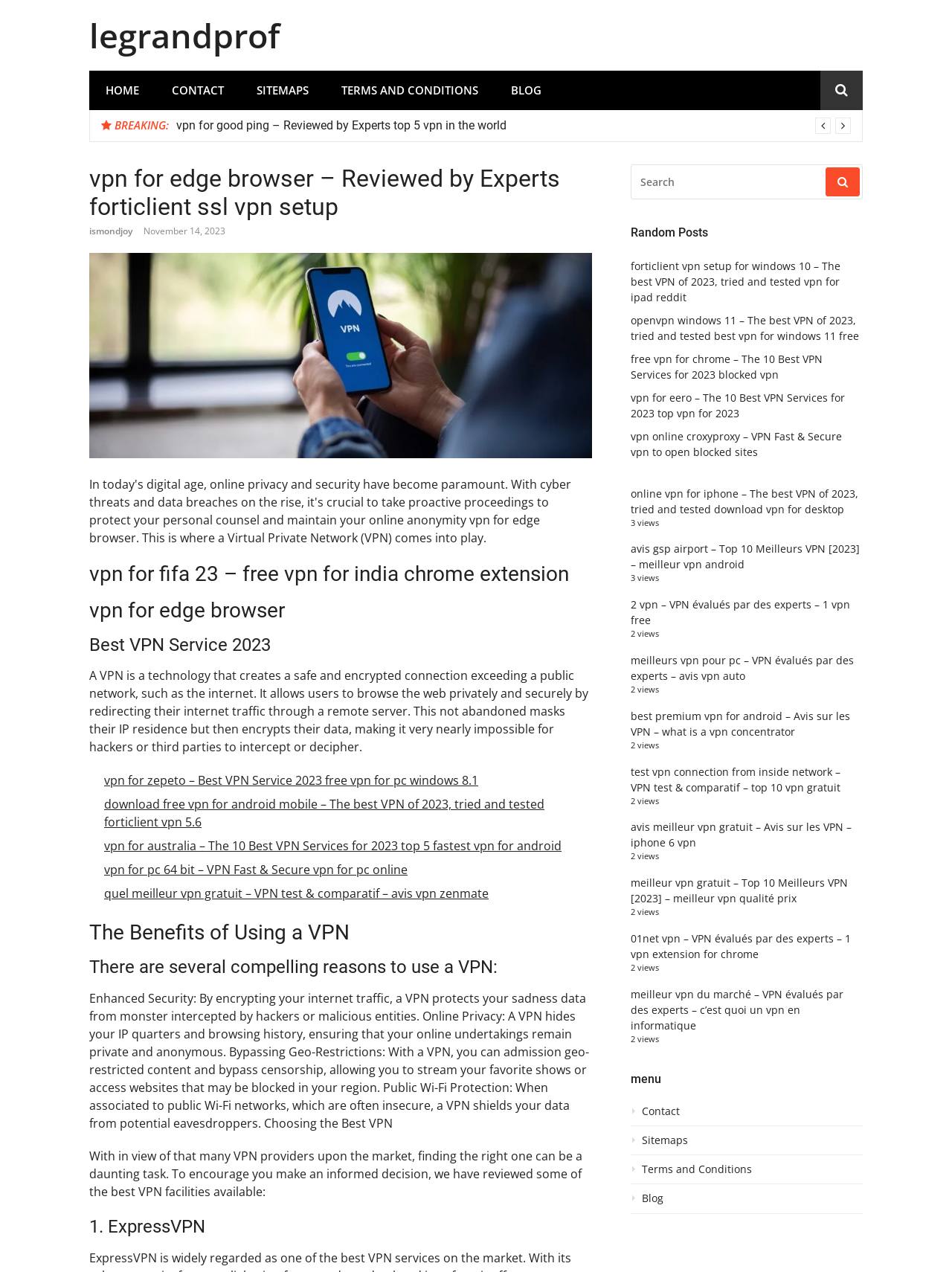What is the topic of the 'Random Posts' section? Look at the image and give a one-word or short phrase answer.

VPN-related articles